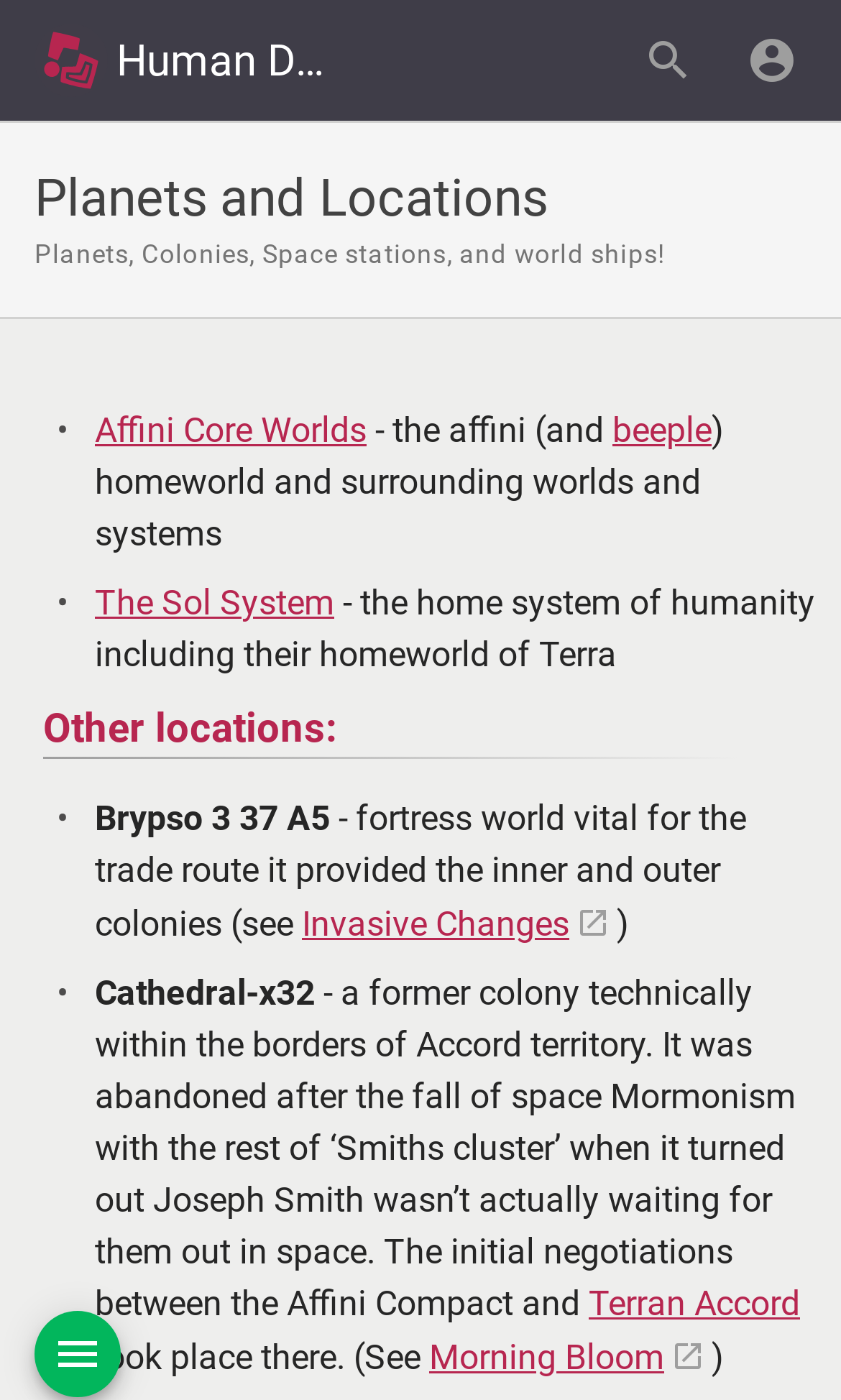How many planets are mentioned on the webpage?
Based on the image, give a one-word or short phrase answer.

At least 3